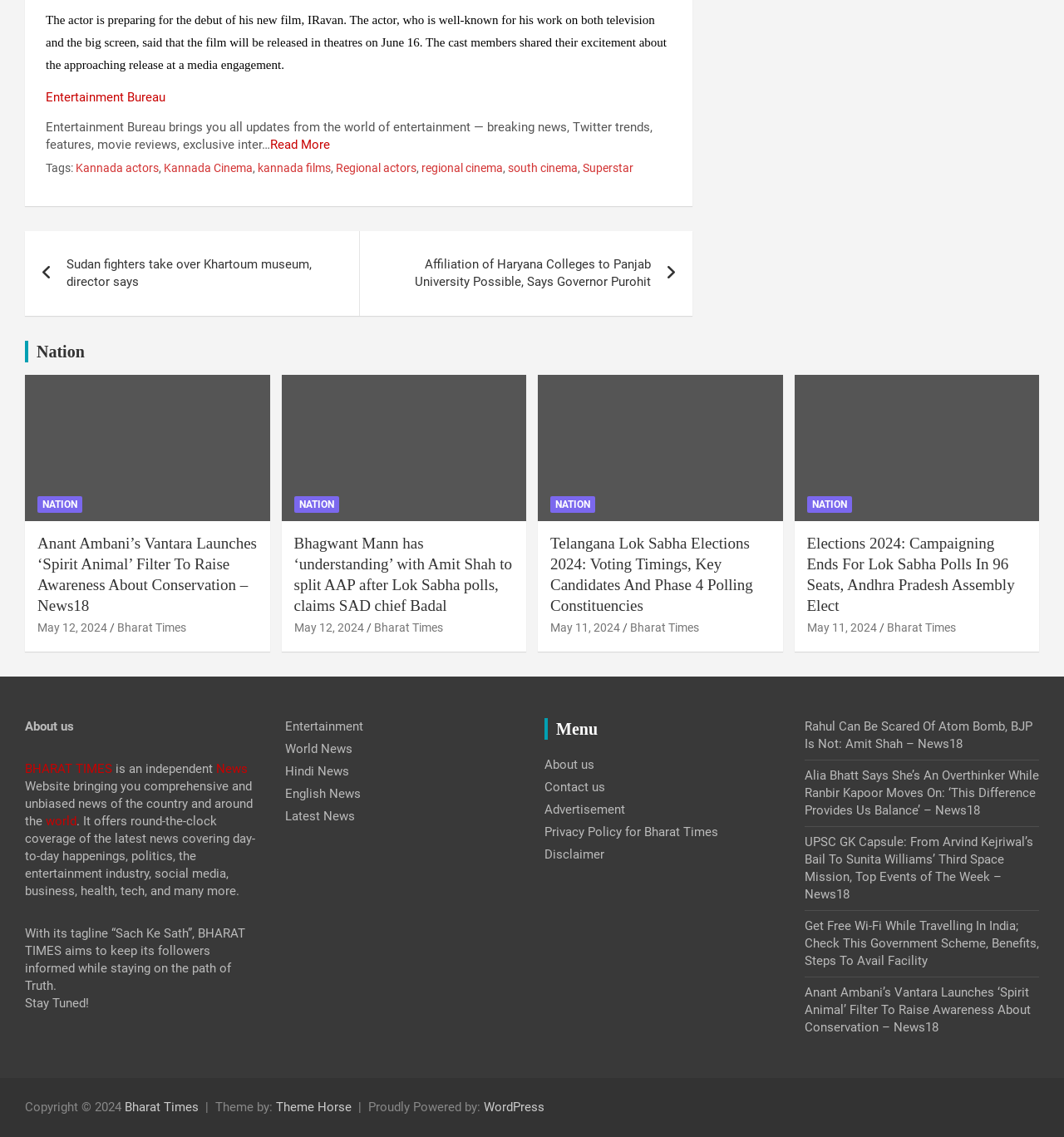Could you provide the bounding box coordinates for the portion of the screen to click to complete this instruction: "Read more about Entertainment Bureau"?

[0.043, 0.105, 0.613, 0.134]